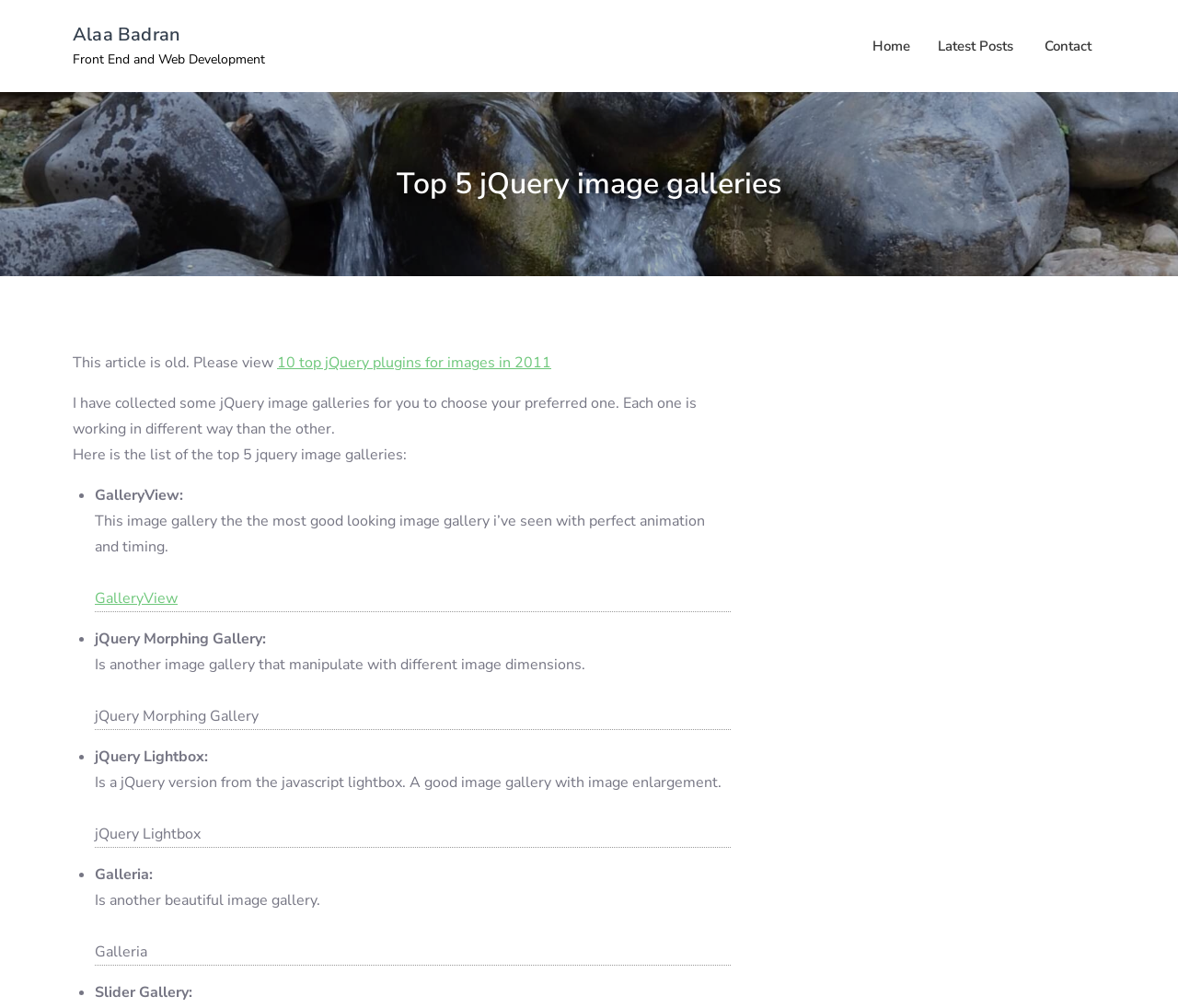What is the purpose of the jQuery Lightbox?
Give a single word or phrase as your answer by examining the image.

Image enlargement